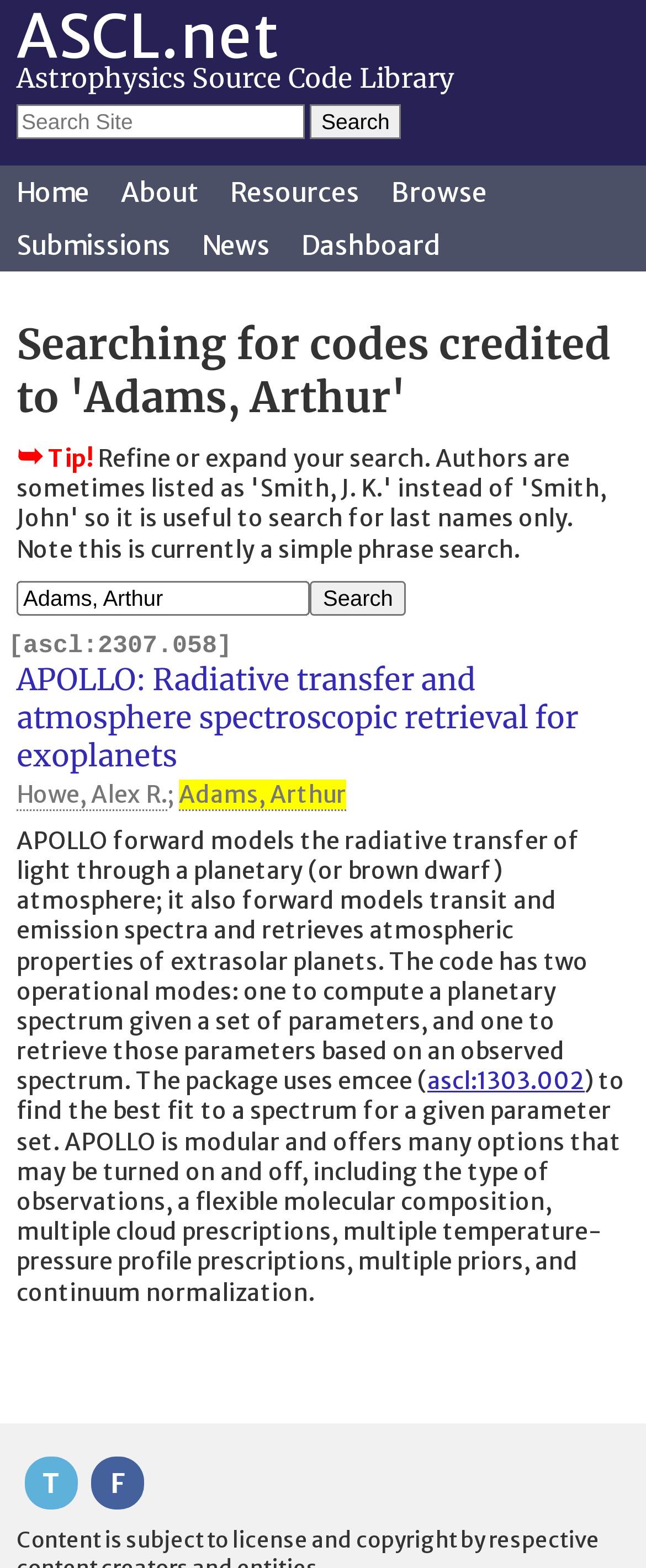Please identify the bounding box coordinates of the clickable area that will allow you to execute the instruction: "Browse codes".

[0.585, 0.106, 0.774, 0.139]